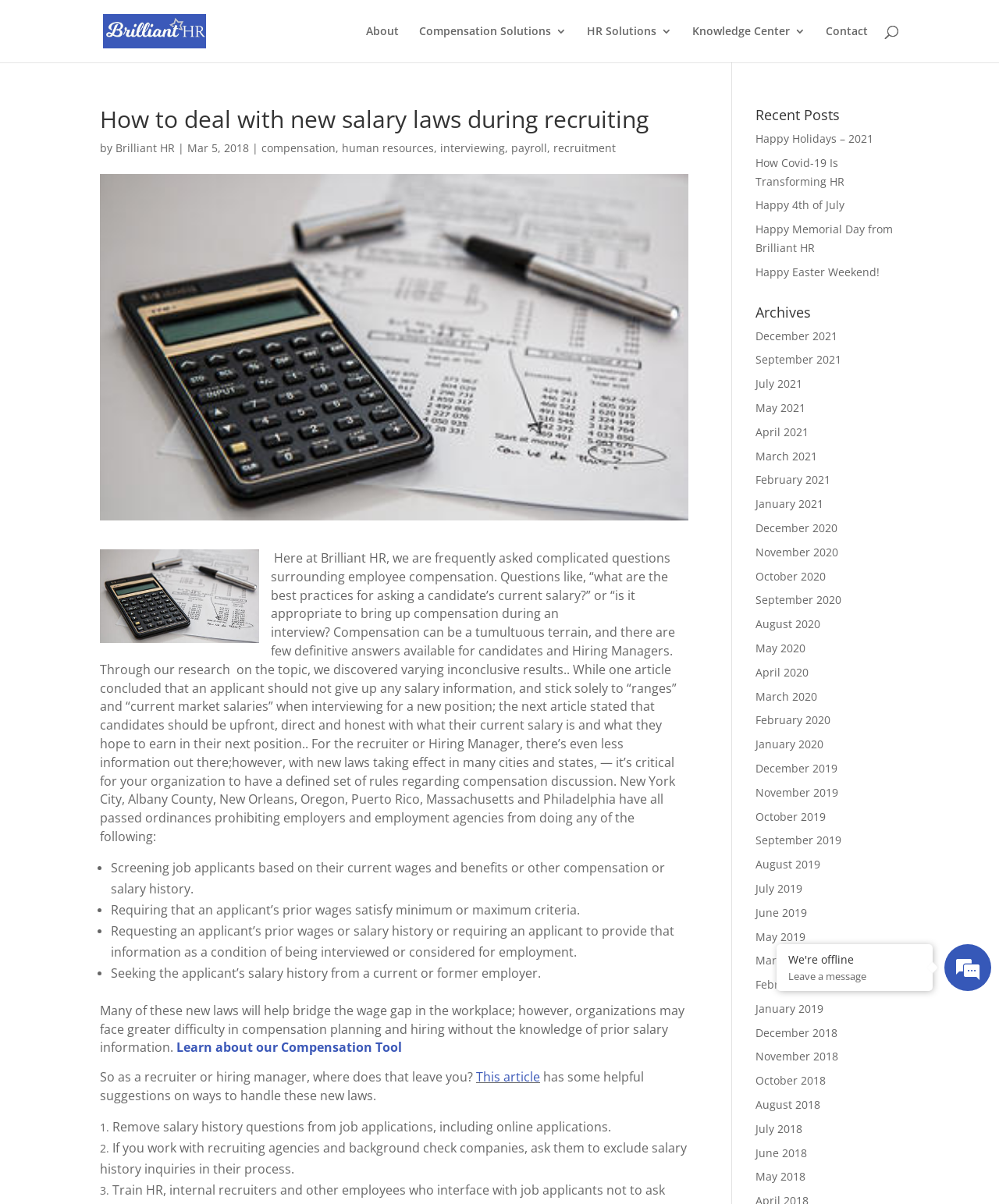Use the details in the image to answer the question thoroughly: 
What is the name of the organization that wrote the article?

The name of the organization can be found at the top of the webpage, where it says 'How to deal with new salary laws during recruiting | Brilliant HR', and also in the link 'Brilliant HR' located at the top left corner of the webpage.